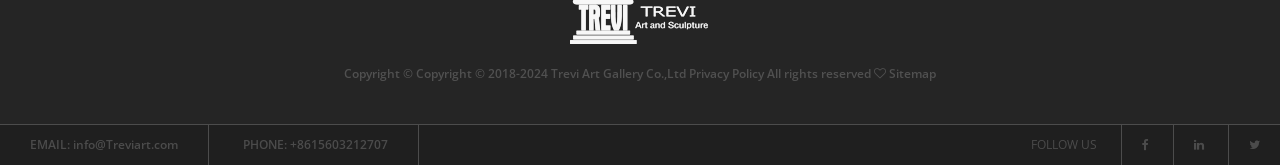Identify the bounding box for the element characterized by the following description: "Sitemap".

[0.695, 0.393, 0.731, 0.496]